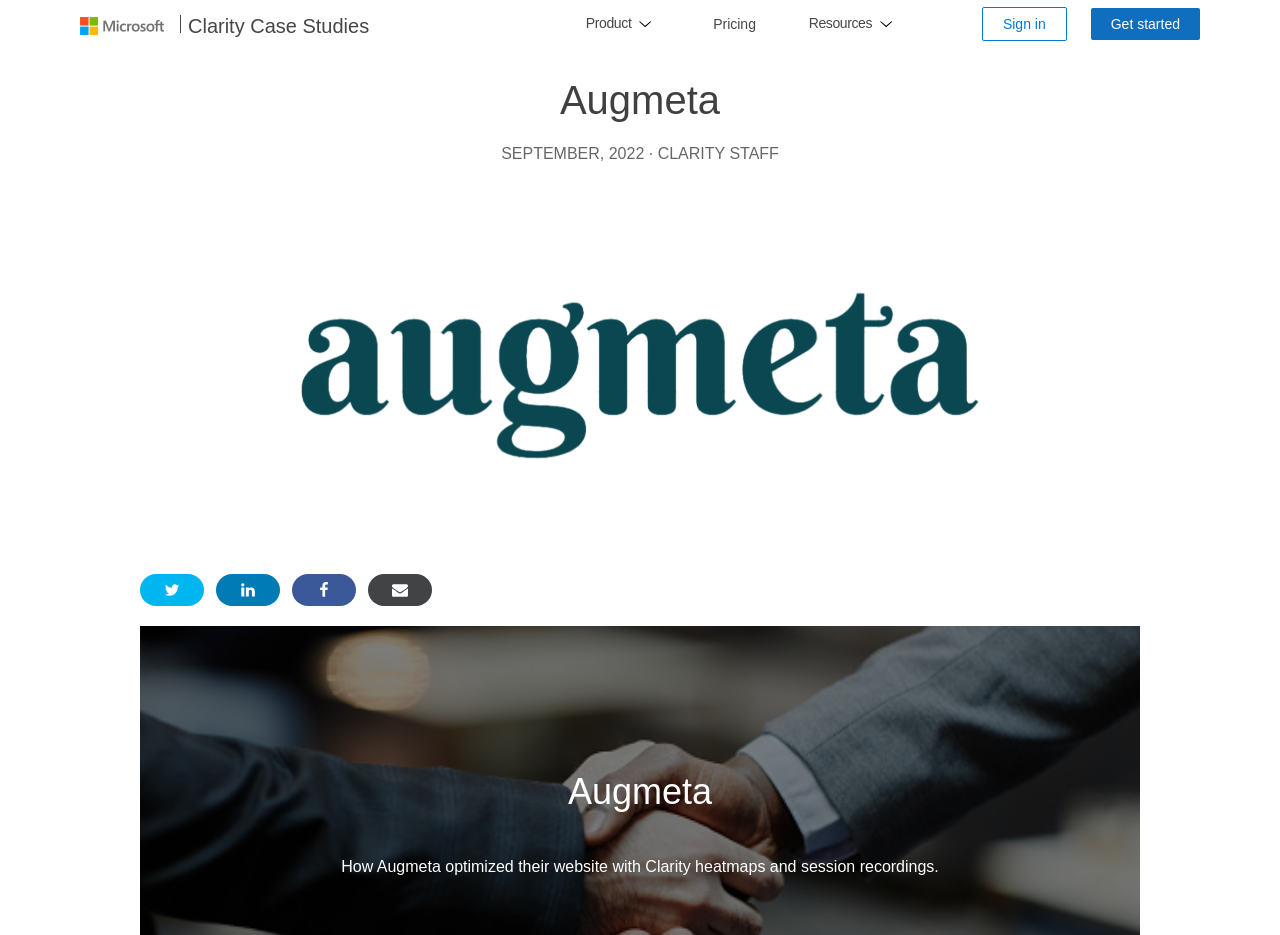Please locate and generate the primary heading on this webpage.

Clarity Case Studies